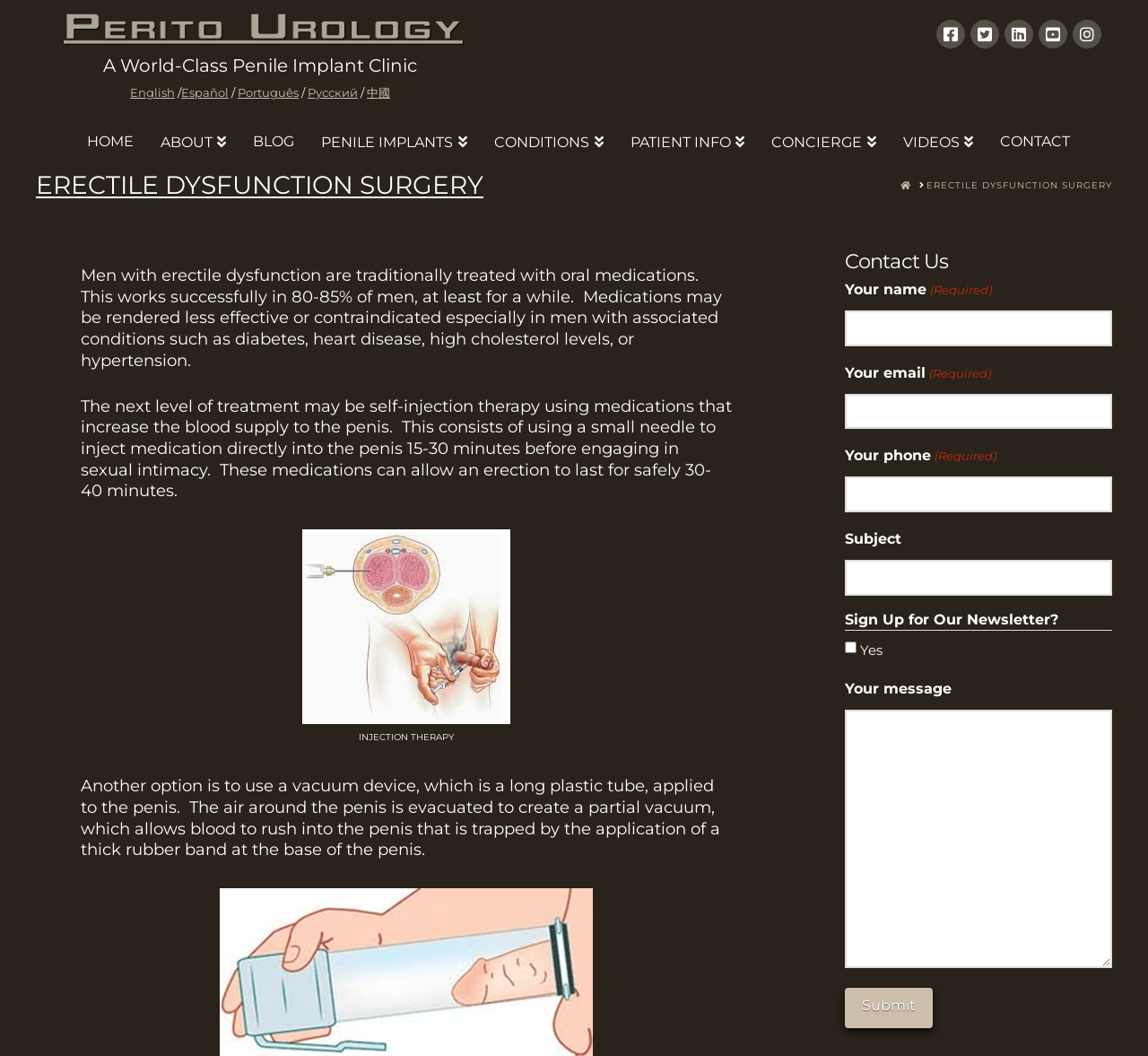Utilize the details in the image to give a detailed response to the question: What is the purpose of the vacuum device?

According to the text, the vacuum device is a long plastic tube applied to the penis, and it creates a partial vacuum to allow blood to rush into the penis, which is then trapped by a thick rubber band at the base of the penis.